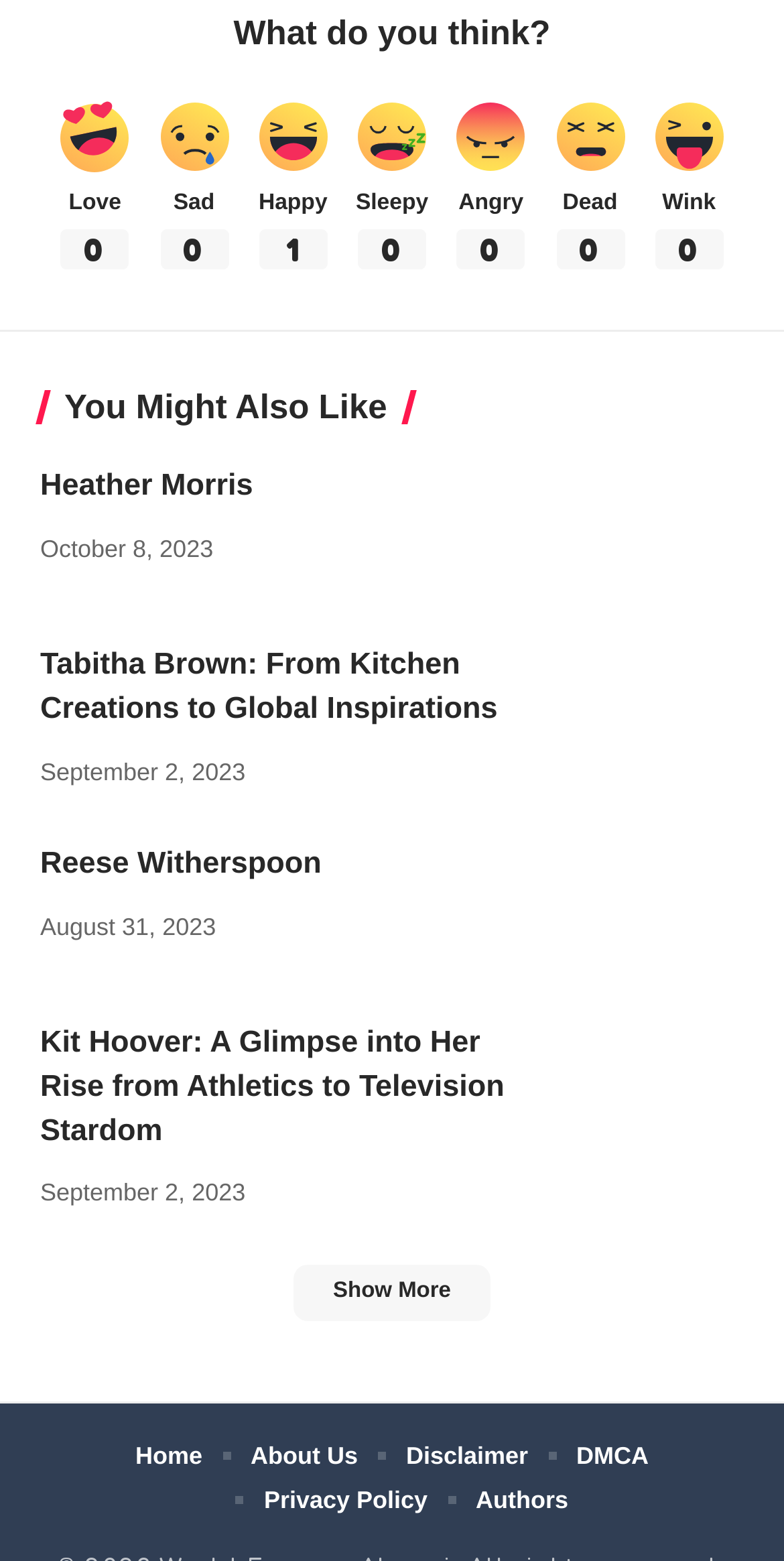How many emotions are listed?
Please ensure your answer is as detailed and informative as possible.

I counted the number of StaticText elements with emotion labels, which are 'Love', 'Sad', 'Happy', 'Sleepy', 'Angry', 'Dead', and 'Wink', totaling 8 emotions.